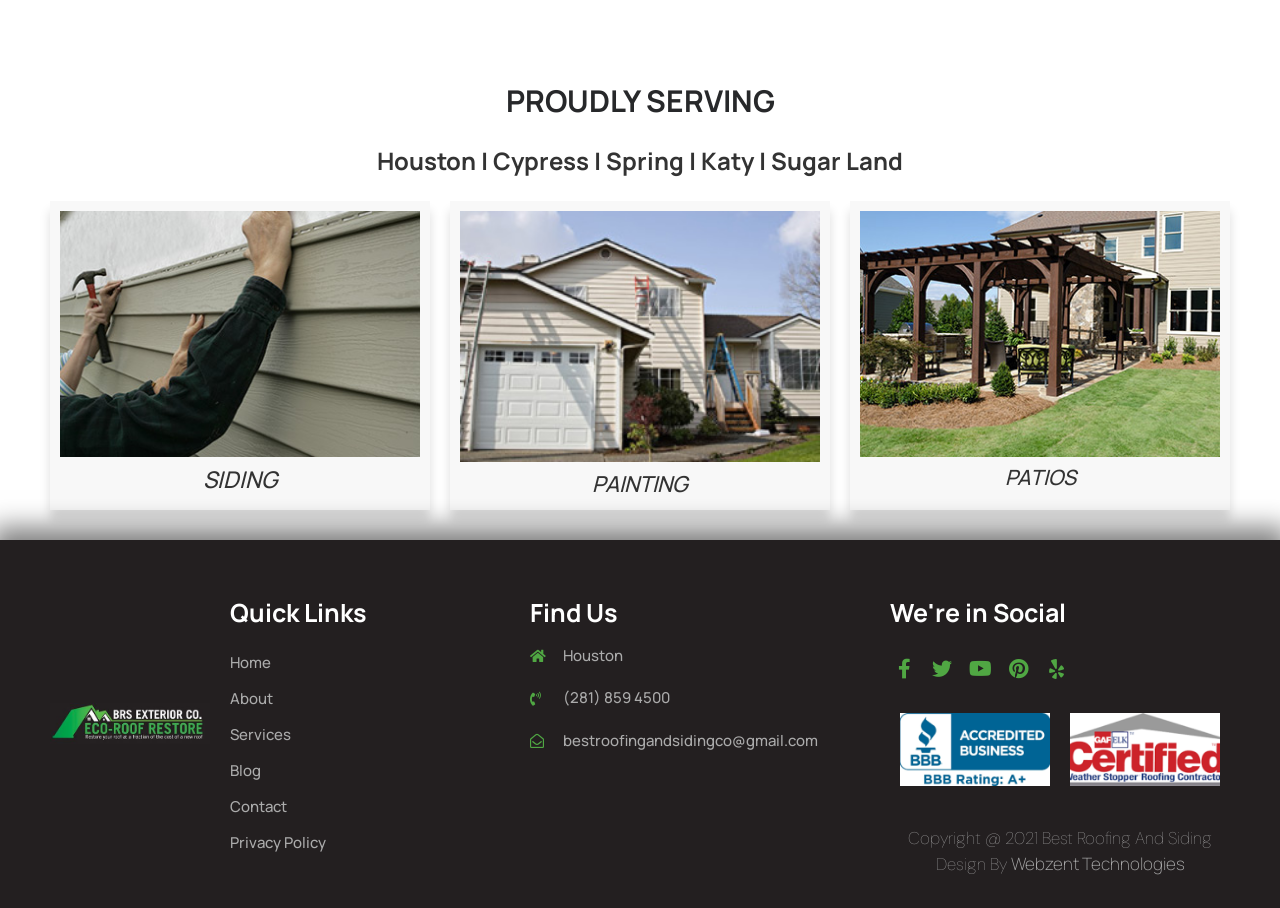Locate and provide the bounding box coordinates for the HTML element that matches this description: "(281) 859 4500".

[0.414, 0.757, 0.68, 0.782]